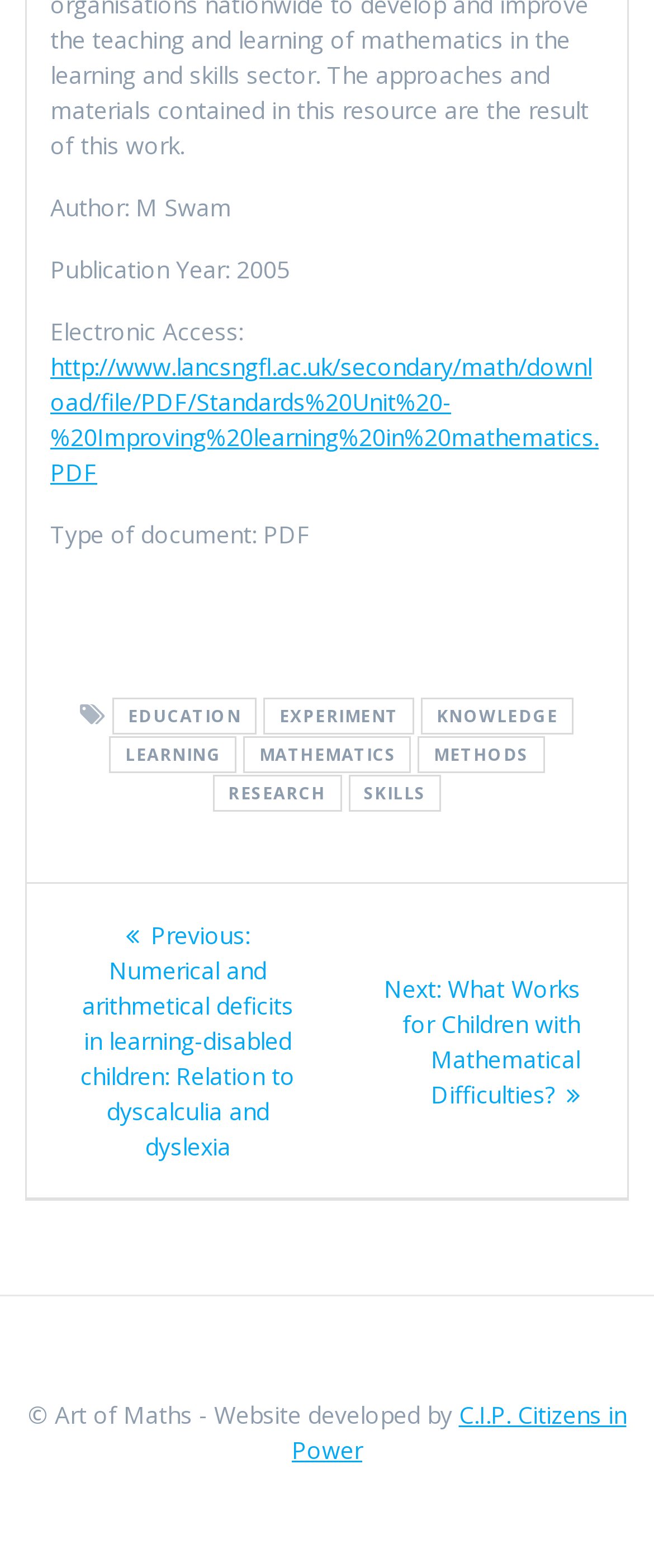Answer this question using a single word or a brief phrase:
What are the categories listed on the webpage?

EDUCATION, EXPERIMENT, KNOWLEDGE, LEARNING, MATHEMATICS, METHODS, RESEARCH, SKILLS